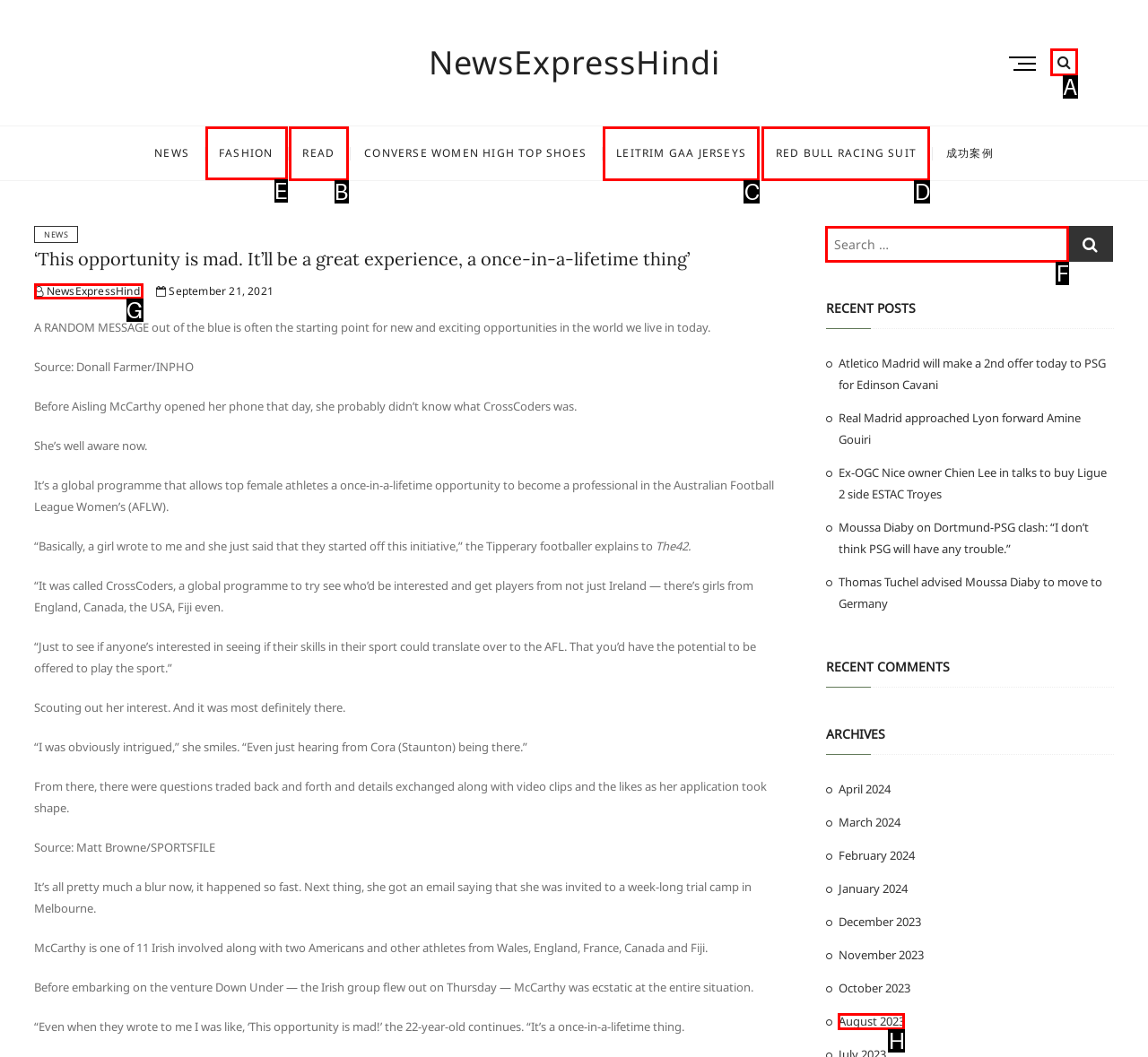Which HTML element should be clicked to complete the following task: Go to the 'FASHION' section?
Answer with the letter corresponding to the correct choice.

E